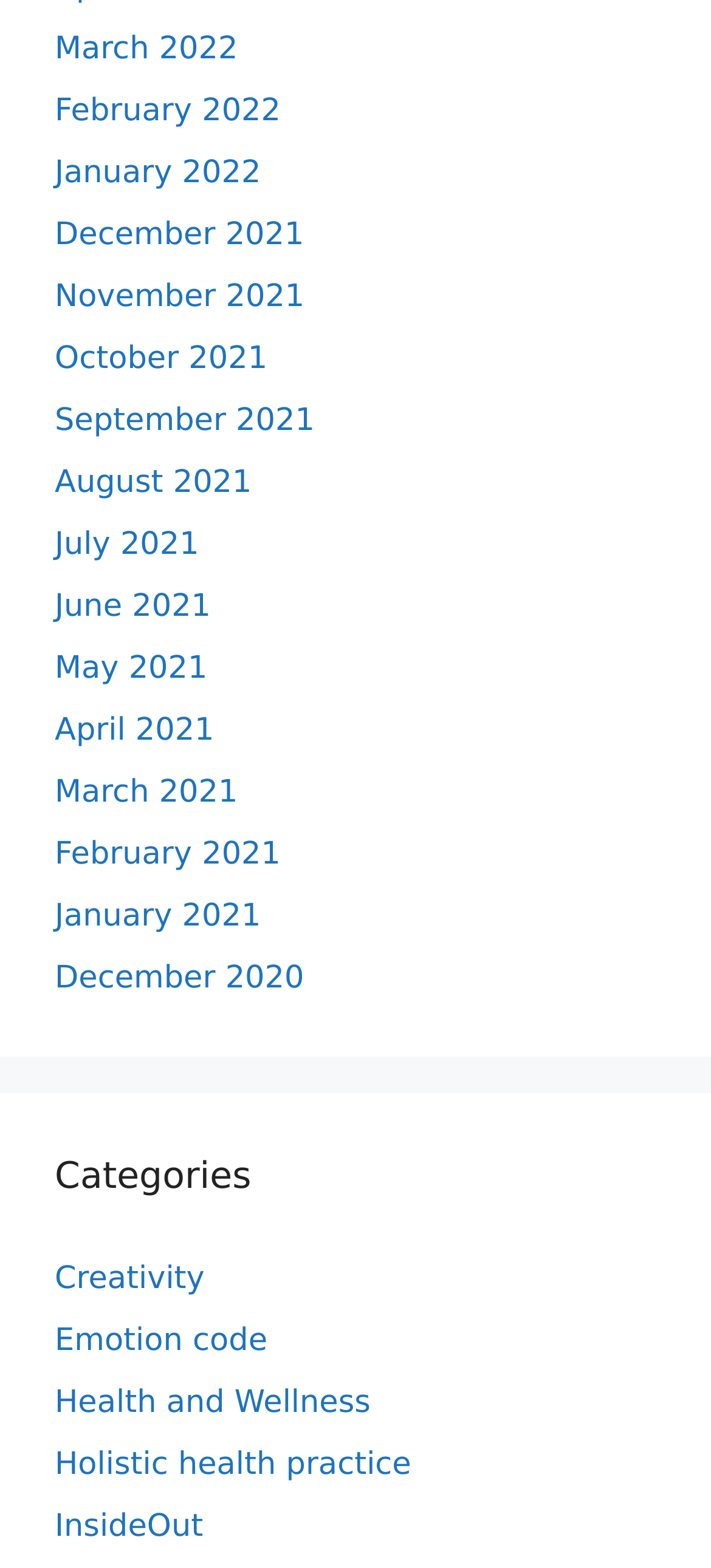Using a single word or phrase, answer the following question: 
What is the last category listed?

InsideOut